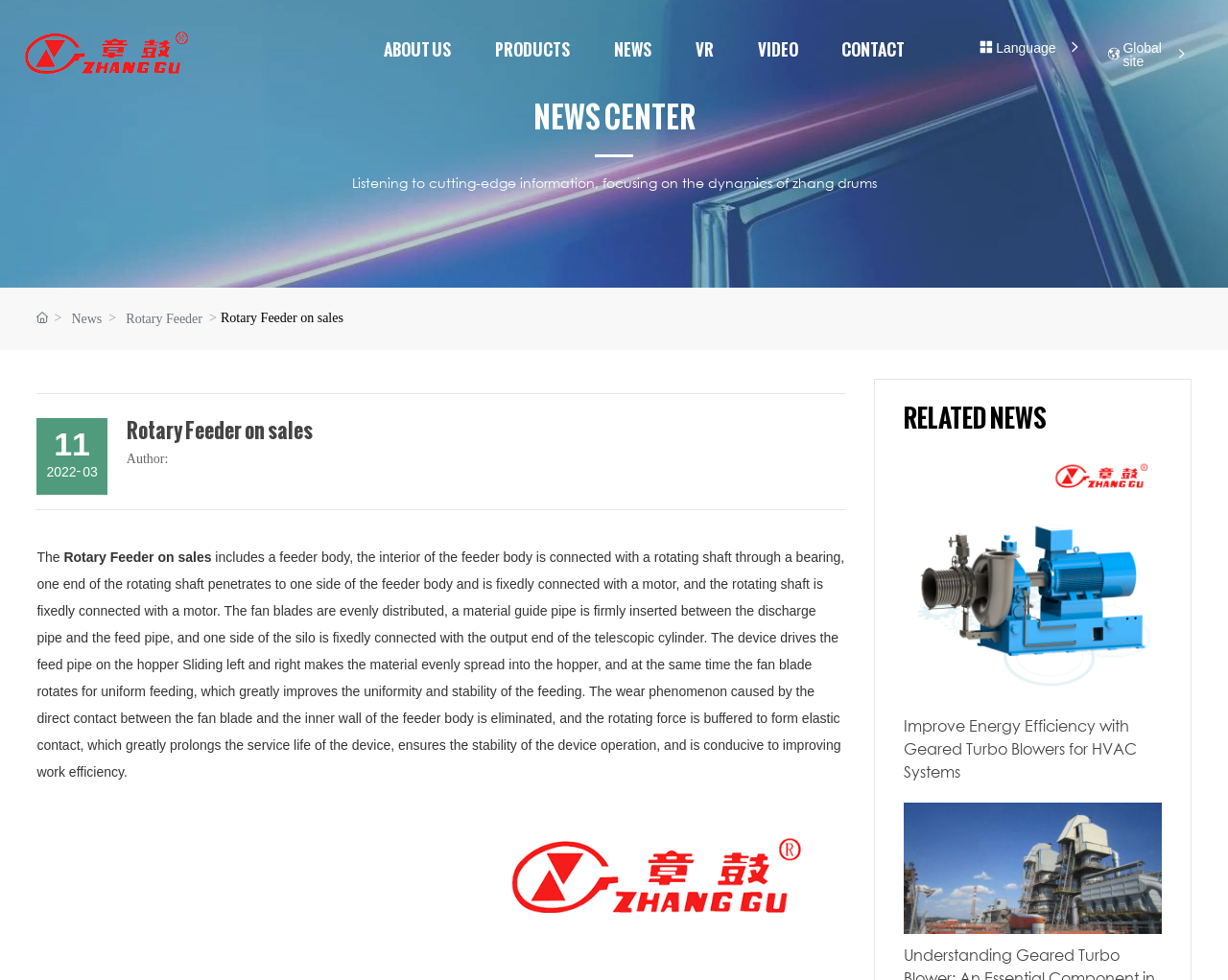Can you look at the image and give a comprehensive answer to the question:
What is the company name?

I found the company name by looking at the top of the webpage, where it is prominently displayed as the title of the page.